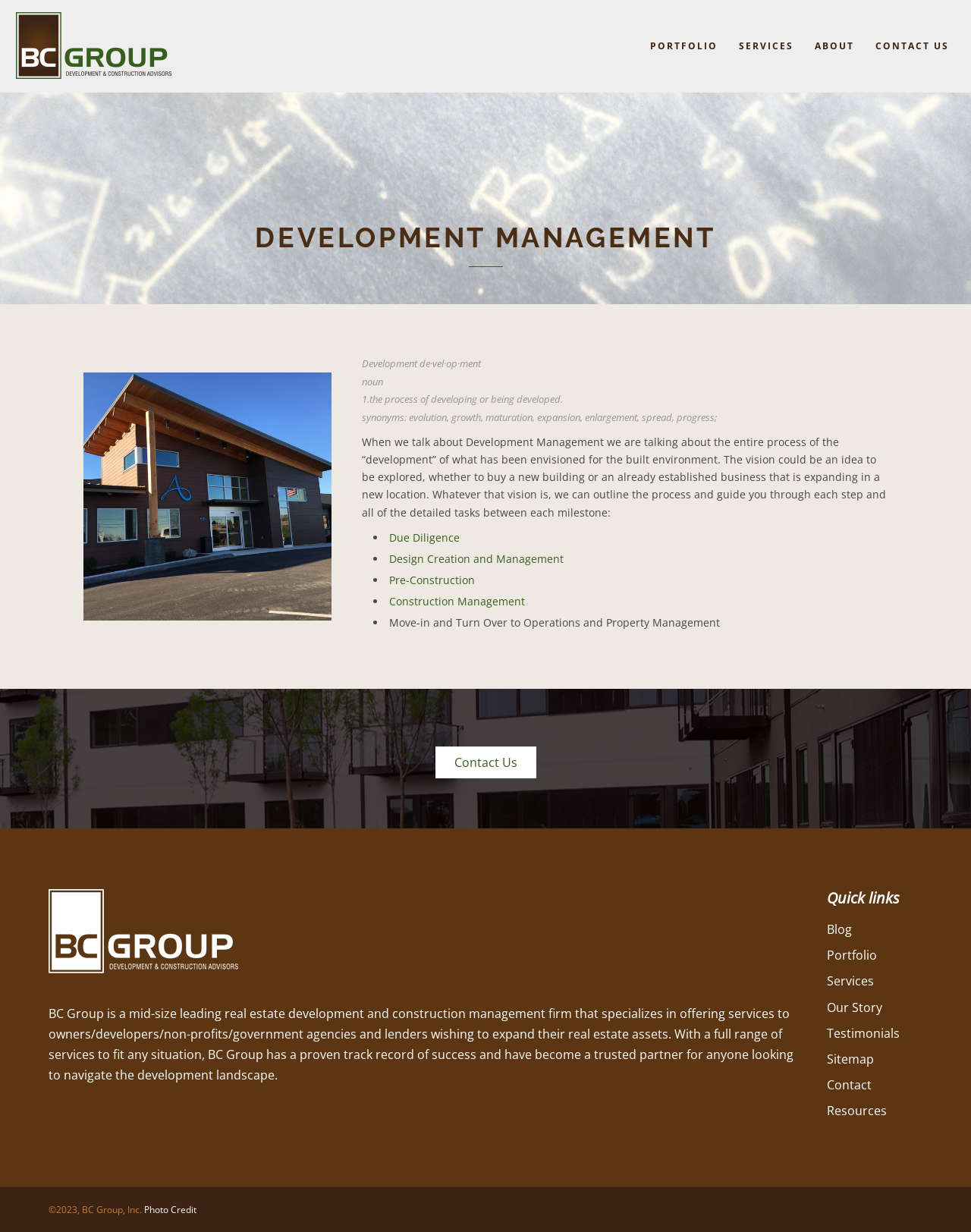What is development management?
Analyze the screenshot and provide a detailed answer to the question.

According to the webpage, development management refers to the entire process of the 'development' of what has been envisioned for the built environment. This is explained in the article section of the webpage, where it provides a detailed description of the development management process.